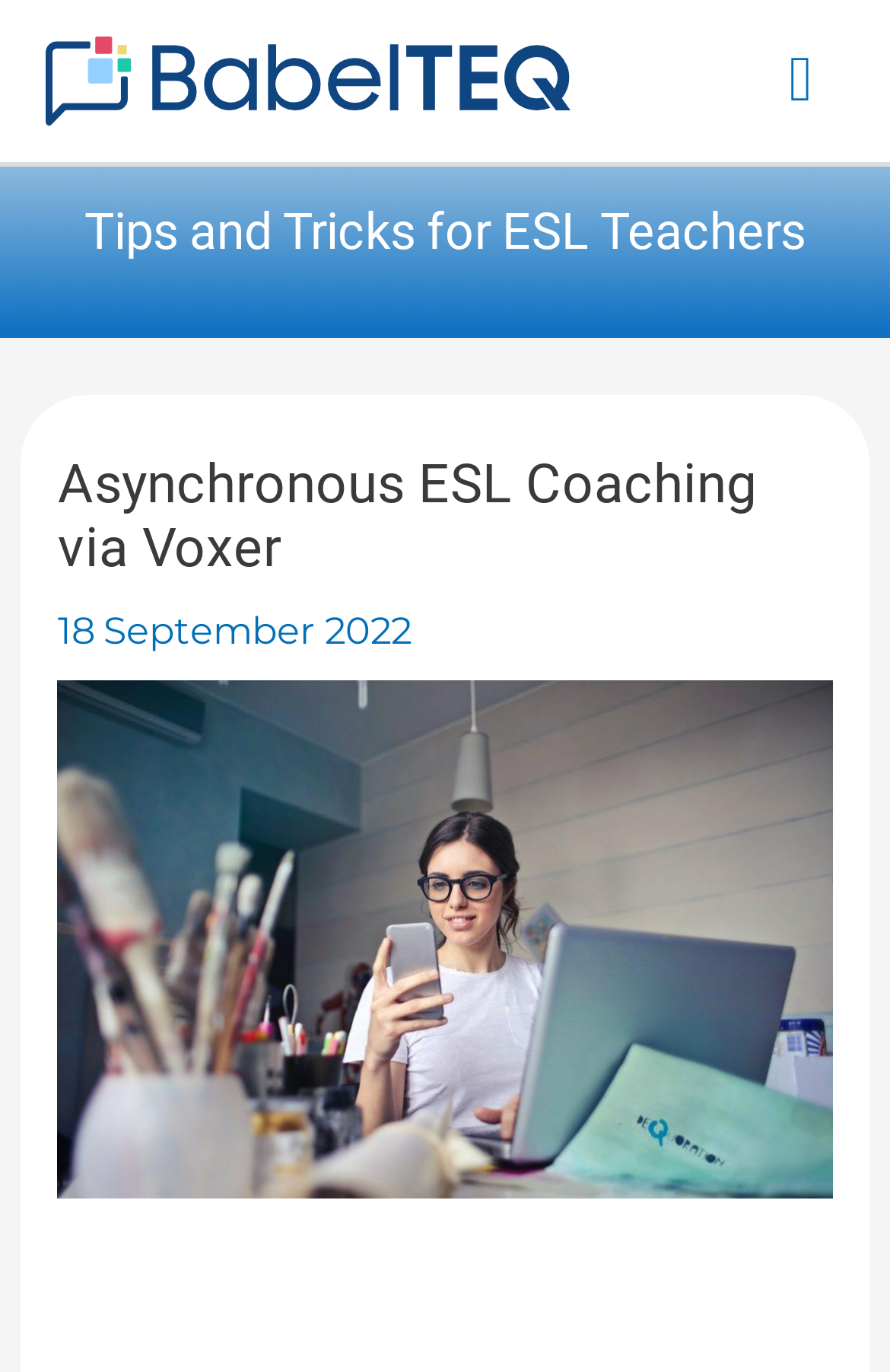Using floating point numbers between 0 and 1, provide the bounding box coordinates in the format (top-left x, top-left y, bottom-right x, bottom-right y). Locate the UI element described here: alt="BabelTEQ"

[0.051, 0.039, 0.641, 0.073]